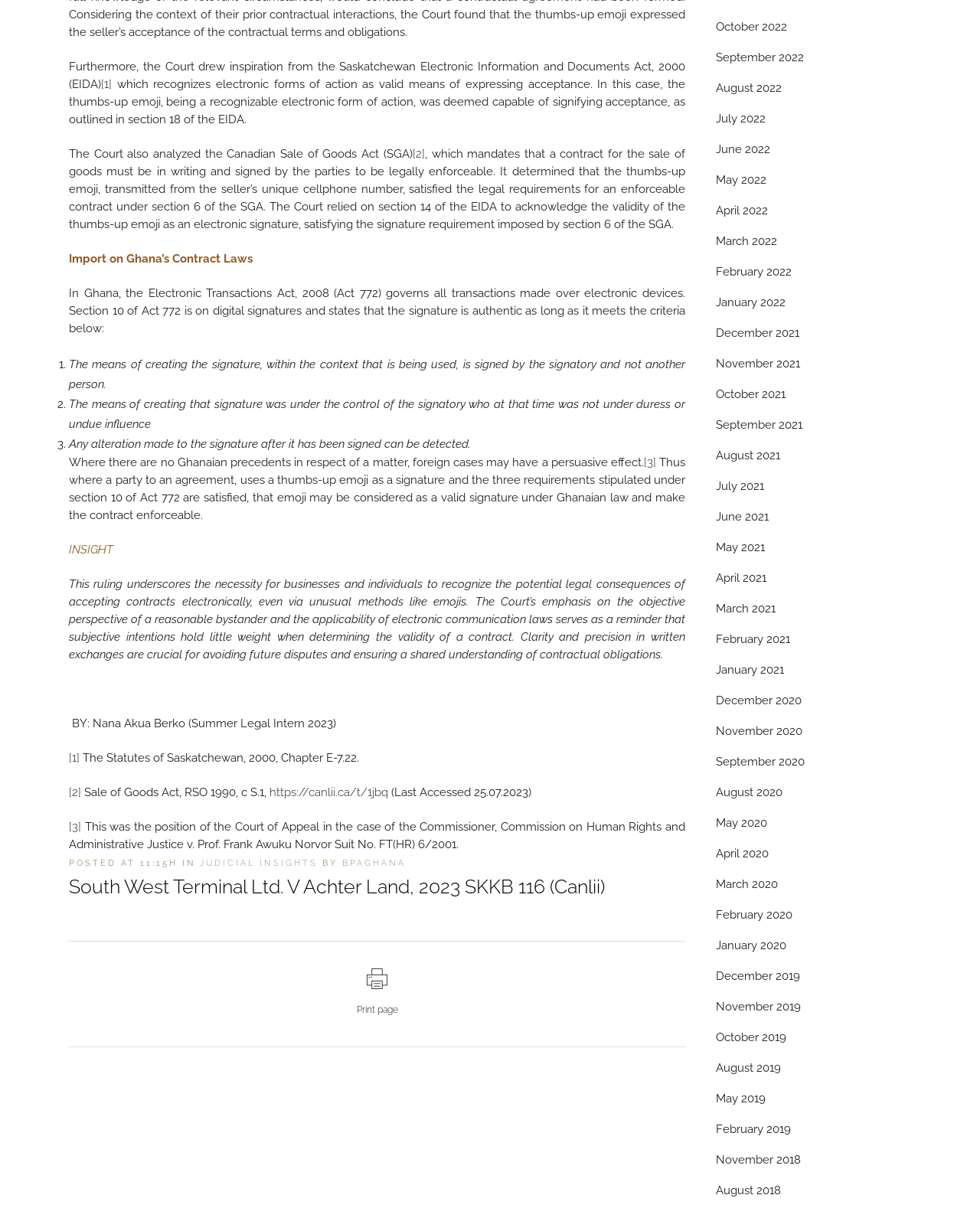Locate the bounding box coordinates of the clickable element to fulfill the following instruction: "Click on 'Print page' to print the article". Provide the coordinates as four float numbers between 0 and 1 in the format [left, top, right, bottom].

[0.364, 0.802, 0.406, 0.841]